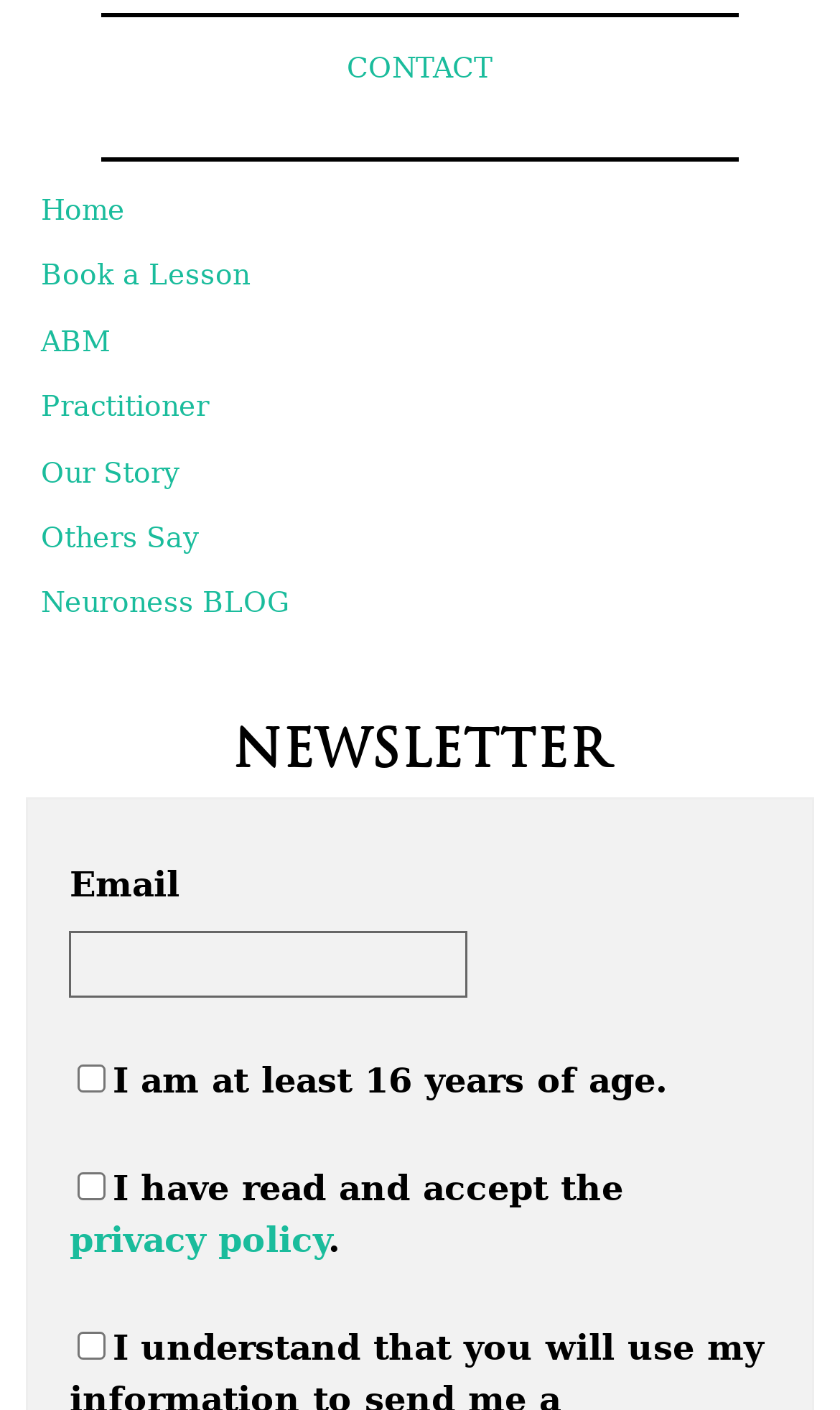Determine the bounding box coordinates of the UI element described by: "Book a Lesson".

[0.03, 0.173, 0.97, 0.214]